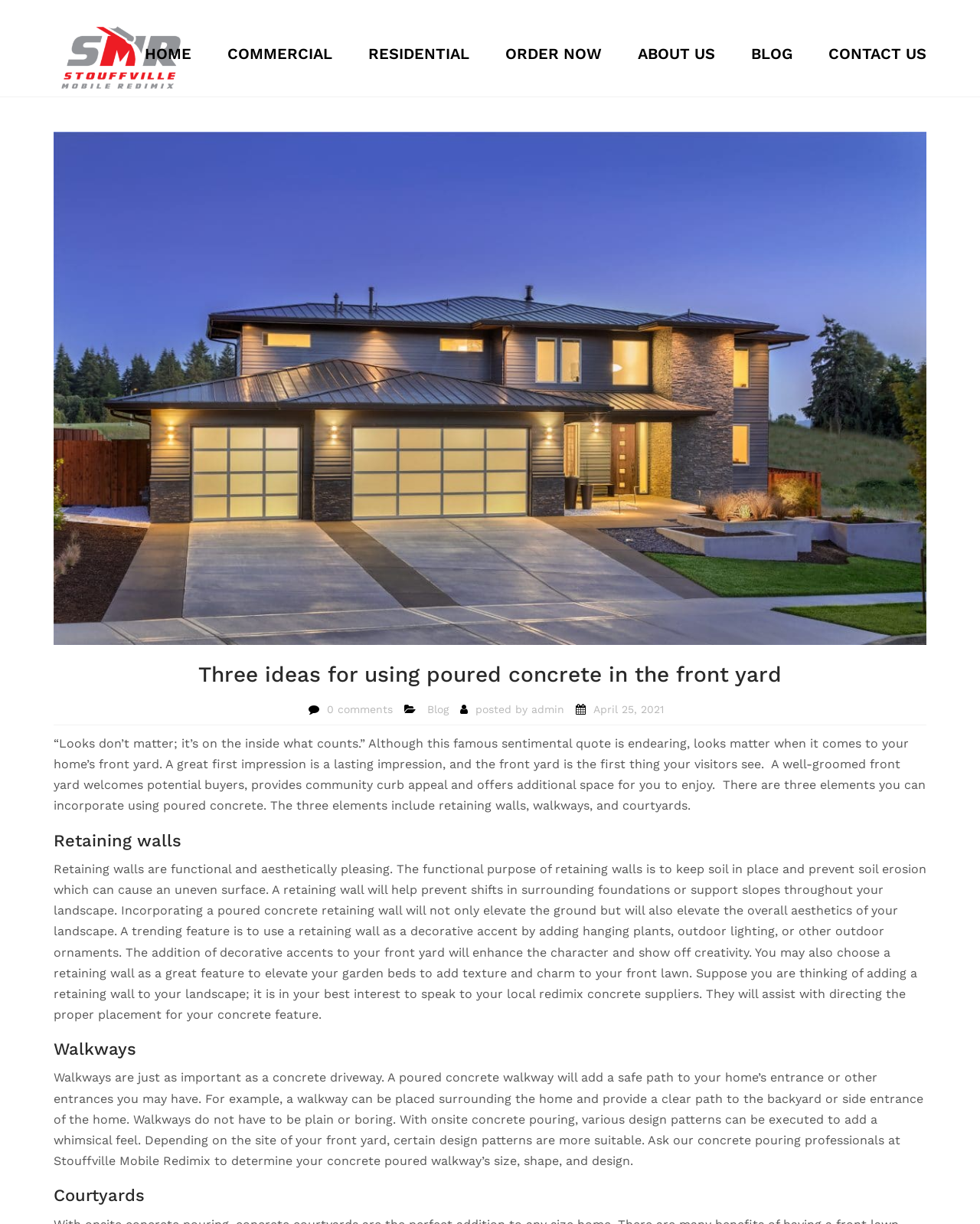Please identify the bounding box coordinates of the element that needs to be clicked to execute the following command: "Click the 'ORDER NOW' link". Provide the bounding box using four float numbers between 0 and 1, formatted as [left, top, right, bottom].

[0.508, 0.028, 0.622, 0.061]